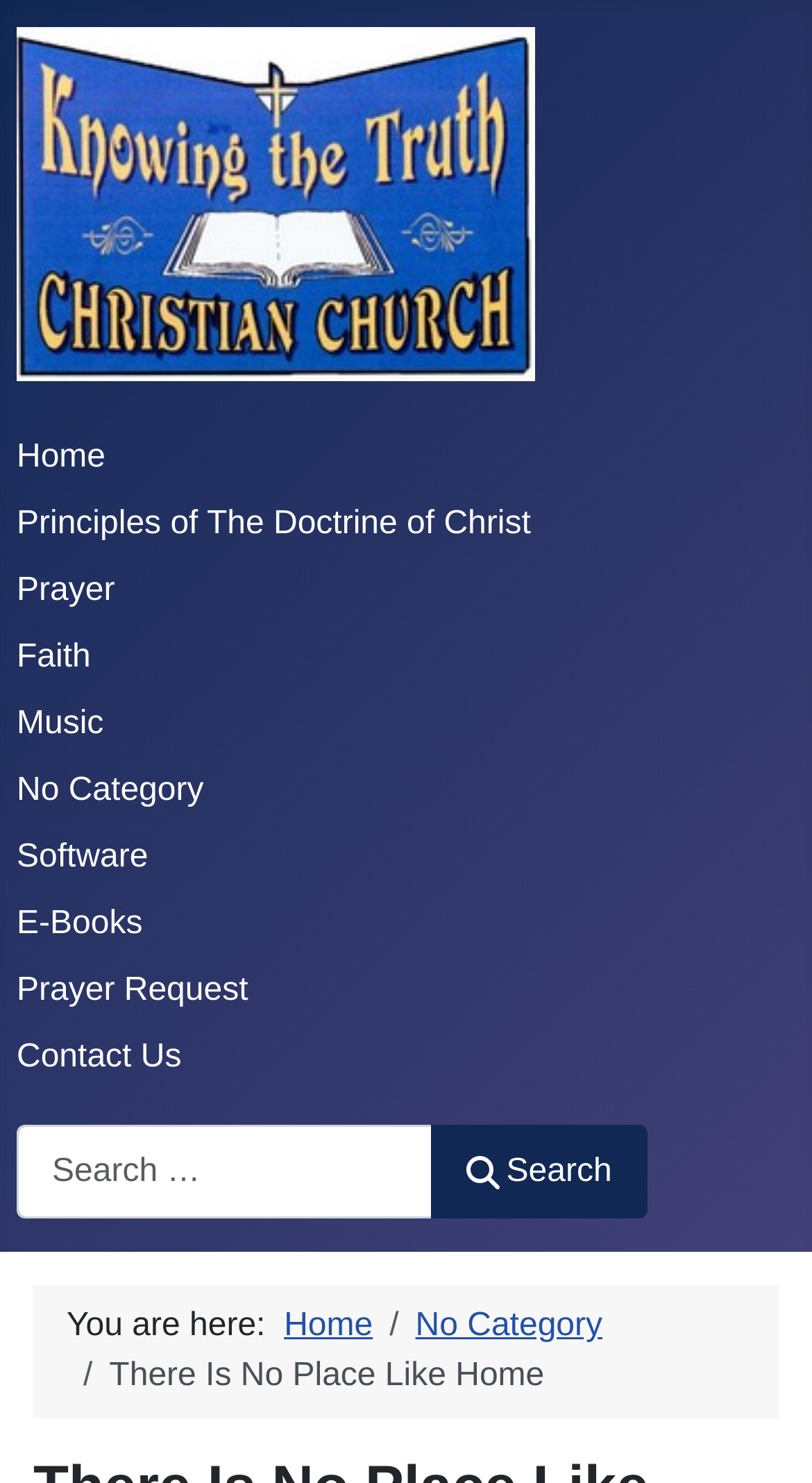Give the bounding box coordinates for the element described by: "Search".

[0.531, 0.758, 0.797, 0.822]